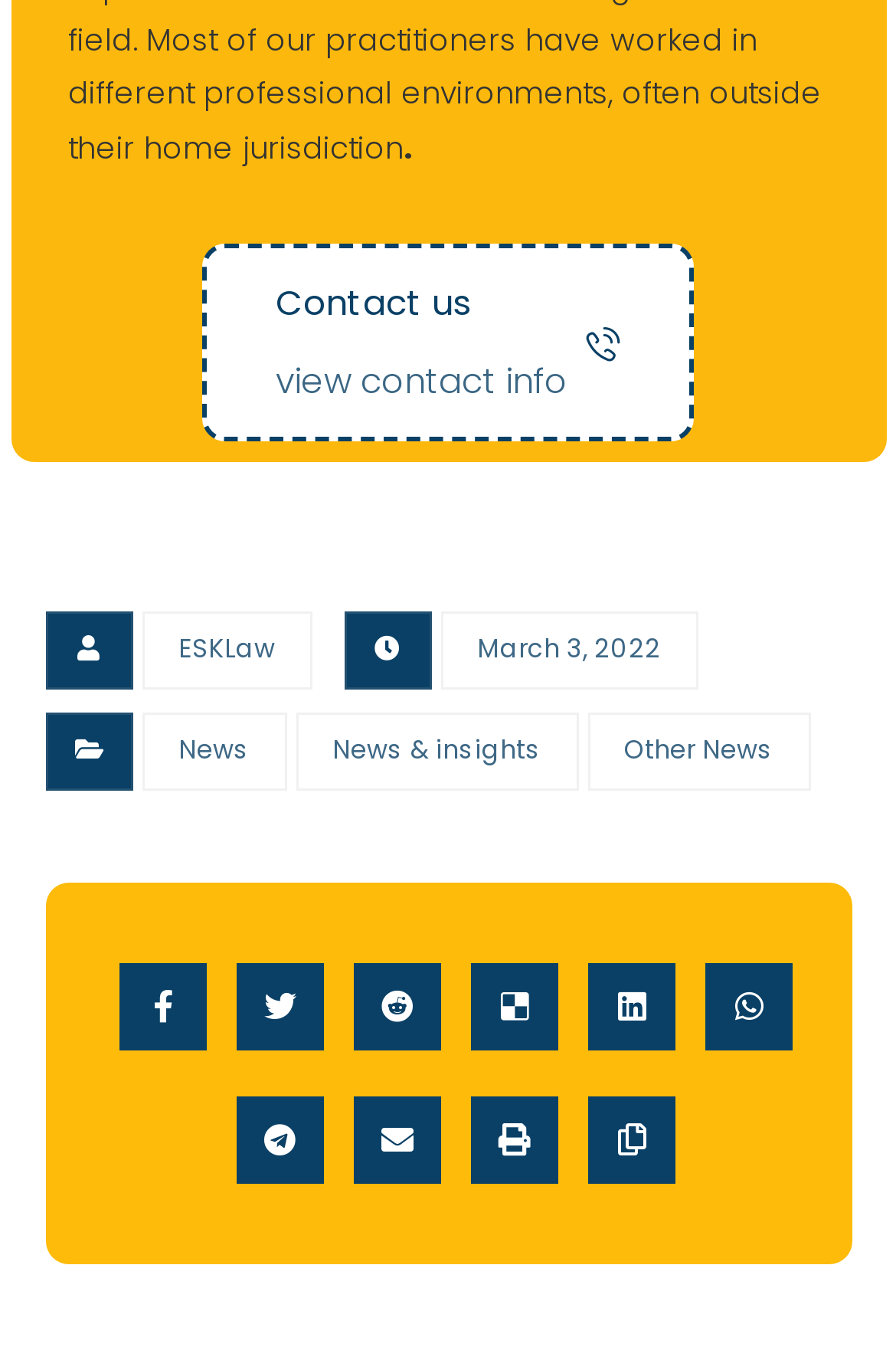Please specify the bounding box coordinates of the clickable section necessary to execute the following command: "Read news".

[0.158, 0.524, 0.319, 0.581]